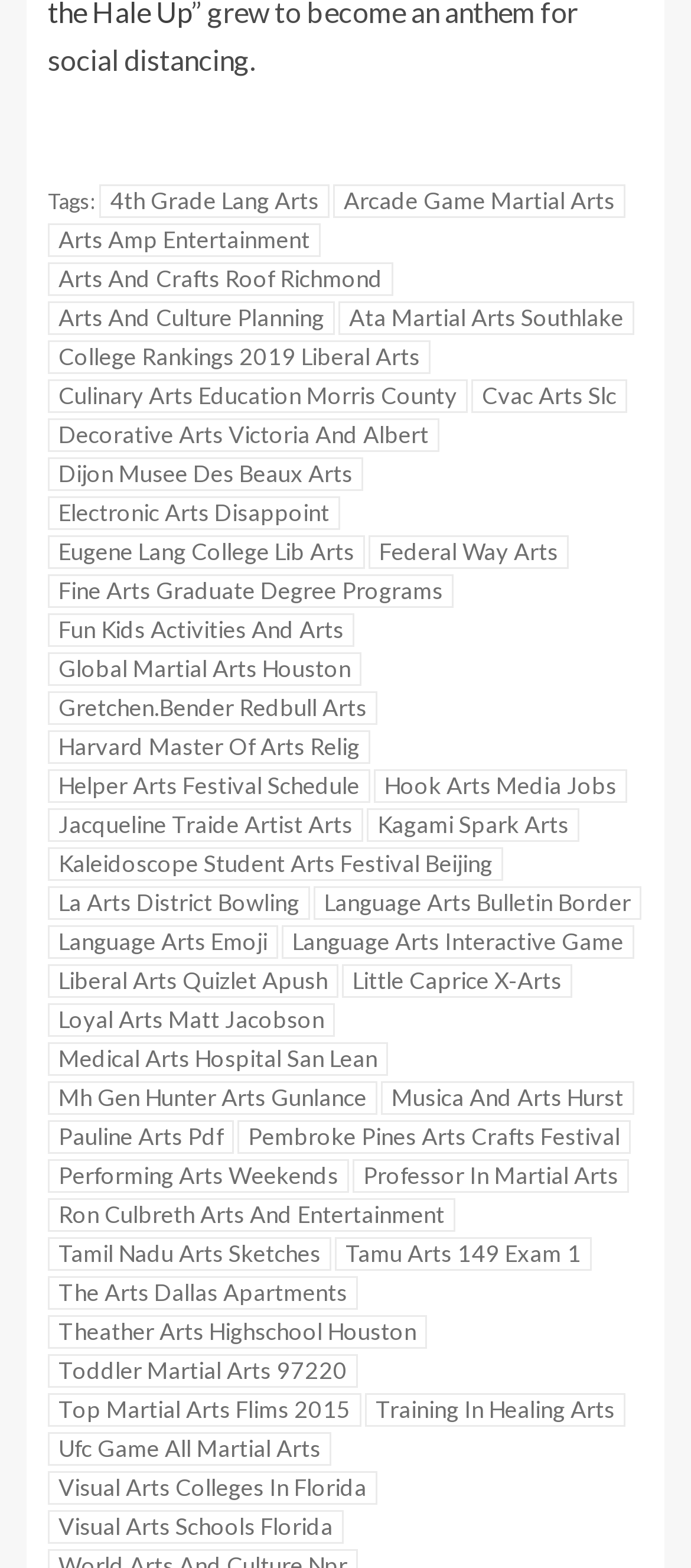Are there any tags related to martial arts?
Answer the question based on the image using a single word or a brief phrase.

Yes